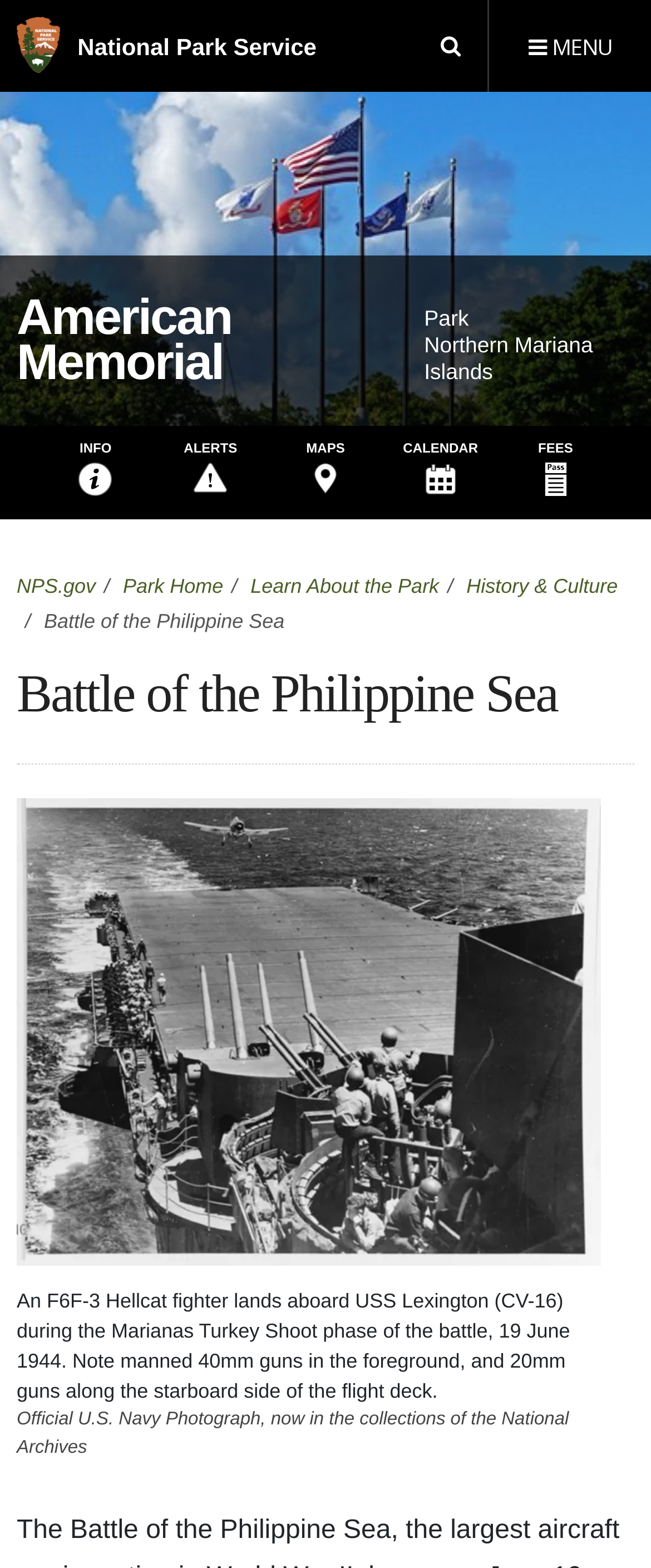Please identify the bounding box coordinates of the clickable element to fulfill the following instruction: "Search on the website". The coordinates should be four float numbers between 0 and 1, i.e., [left, top, right, bottom].

[0.636, 0.0, 0.749, 0.059]